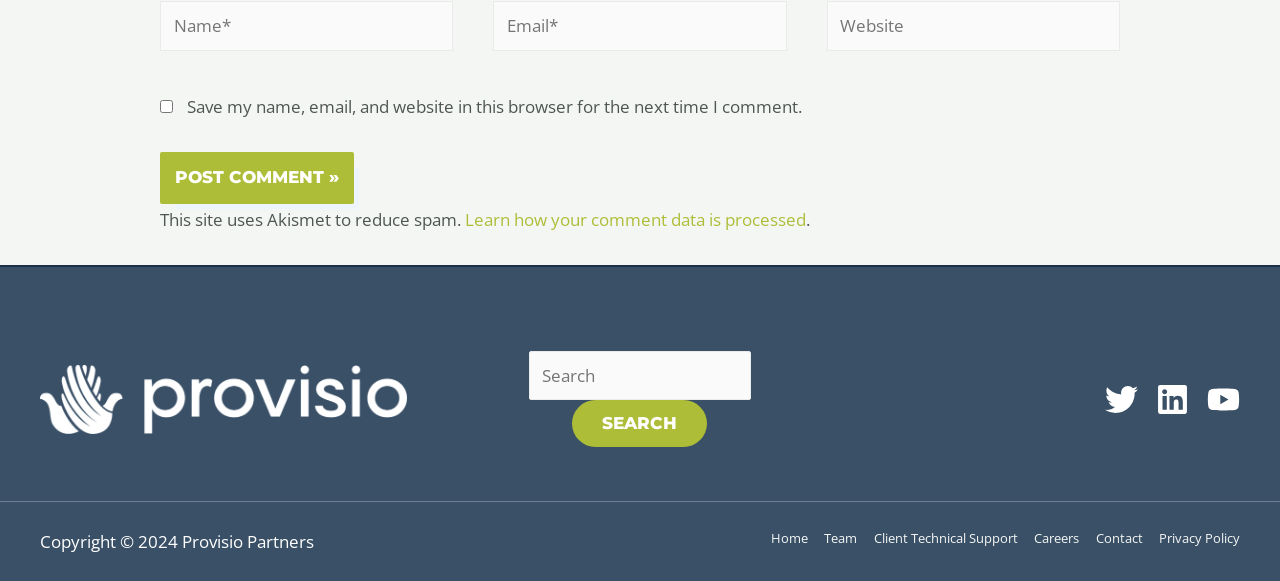Given the element description Healthy Examiner, specify the bounding box coordinates of the corresponding UI element in the format (top-left x, top-left y, bottom-right x, bottom-right y). All values must be between 0 and 1.

None